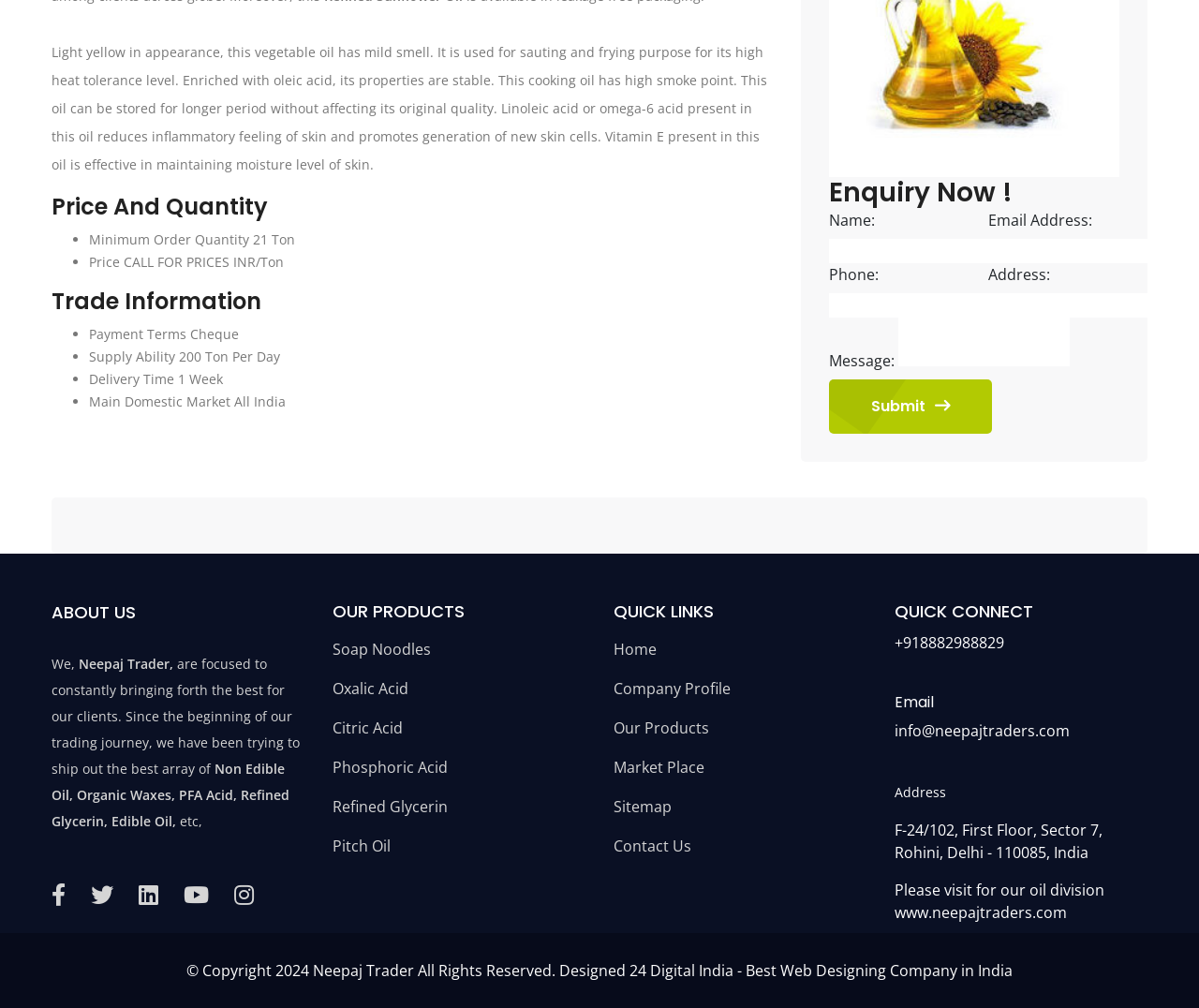Please find the bounding box for the UI element described by: "title="Twitter"".

[0.076, 0.871, 0.095, 0.905]